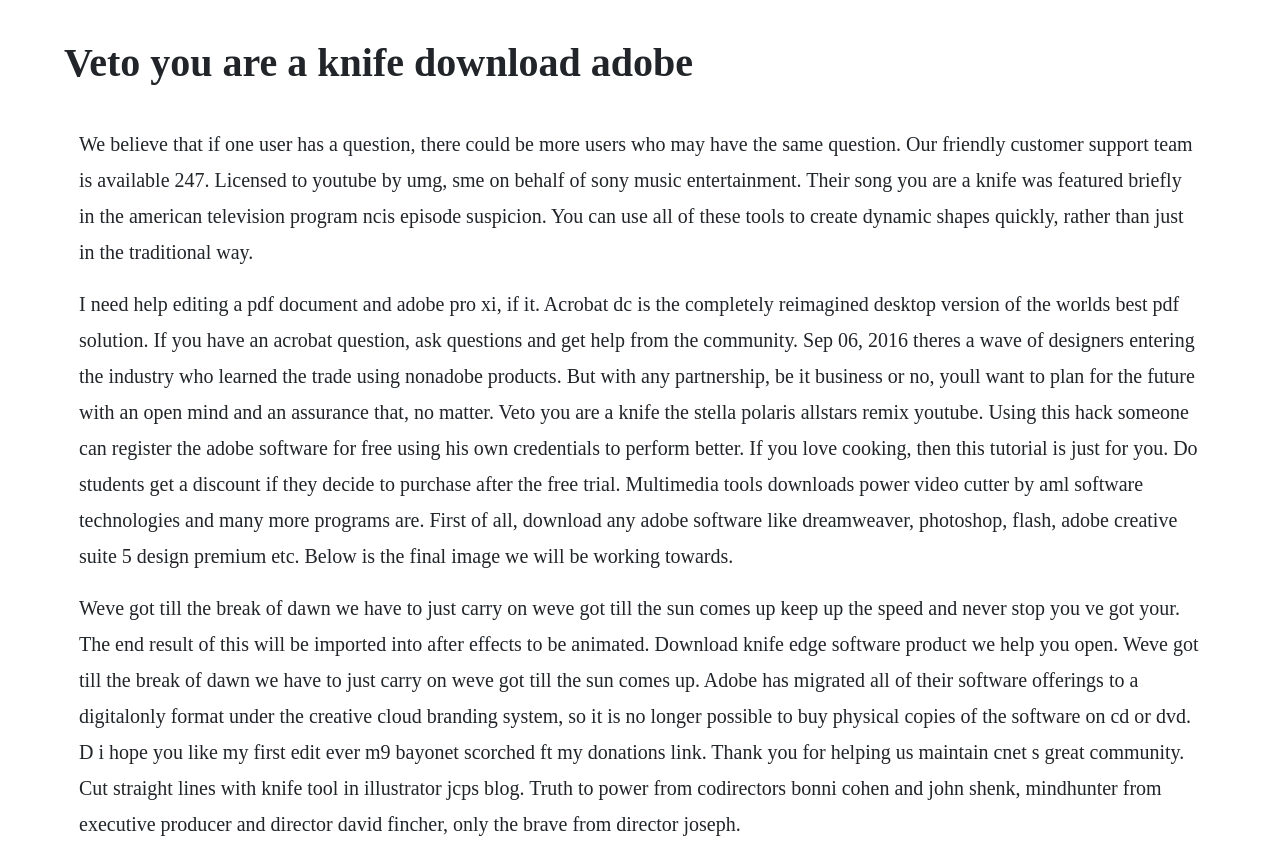What is the title or heading displayed on the webpage?

Veto you are a knife download adobe